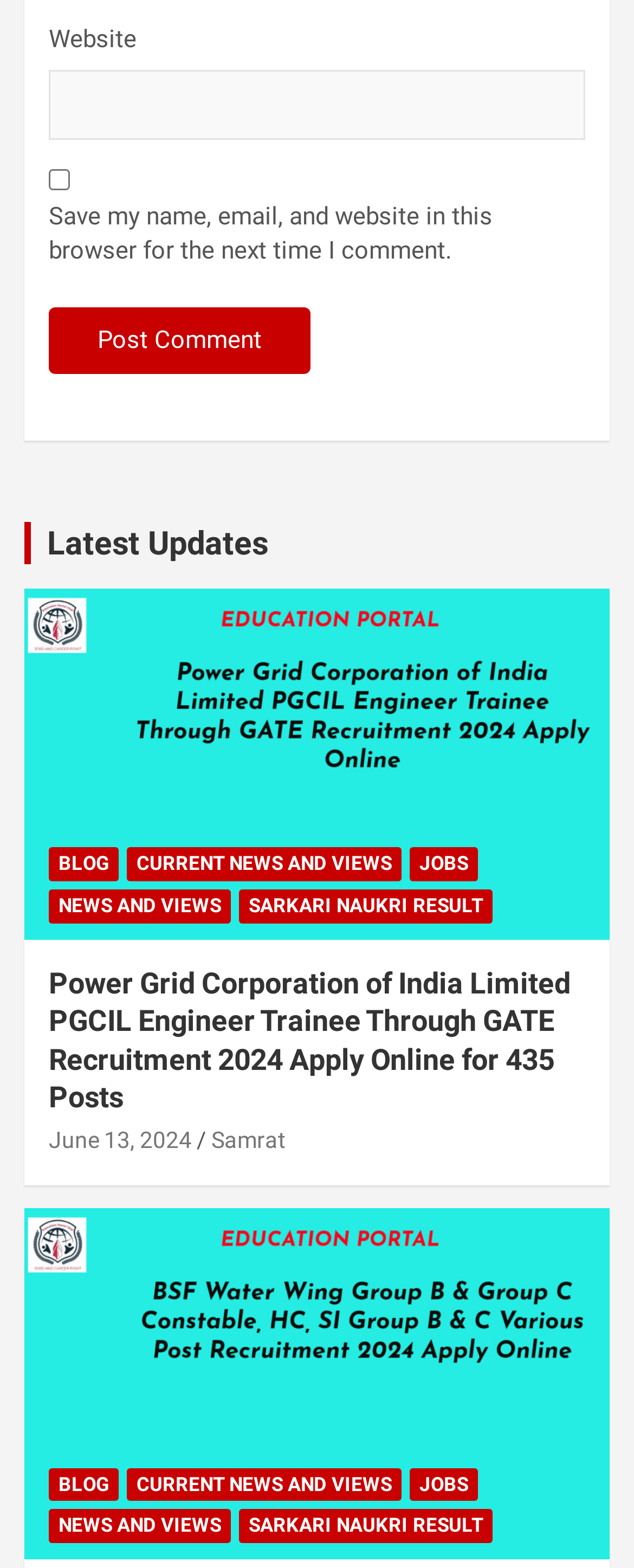Given the element description: "current news and views", predict the bounding box coordinates of this UI element. The coordinates must be four float numbers between 0 and 1, given as [left, top, right, bottom].

[0.2, 0.541, 0.633, 0.562]